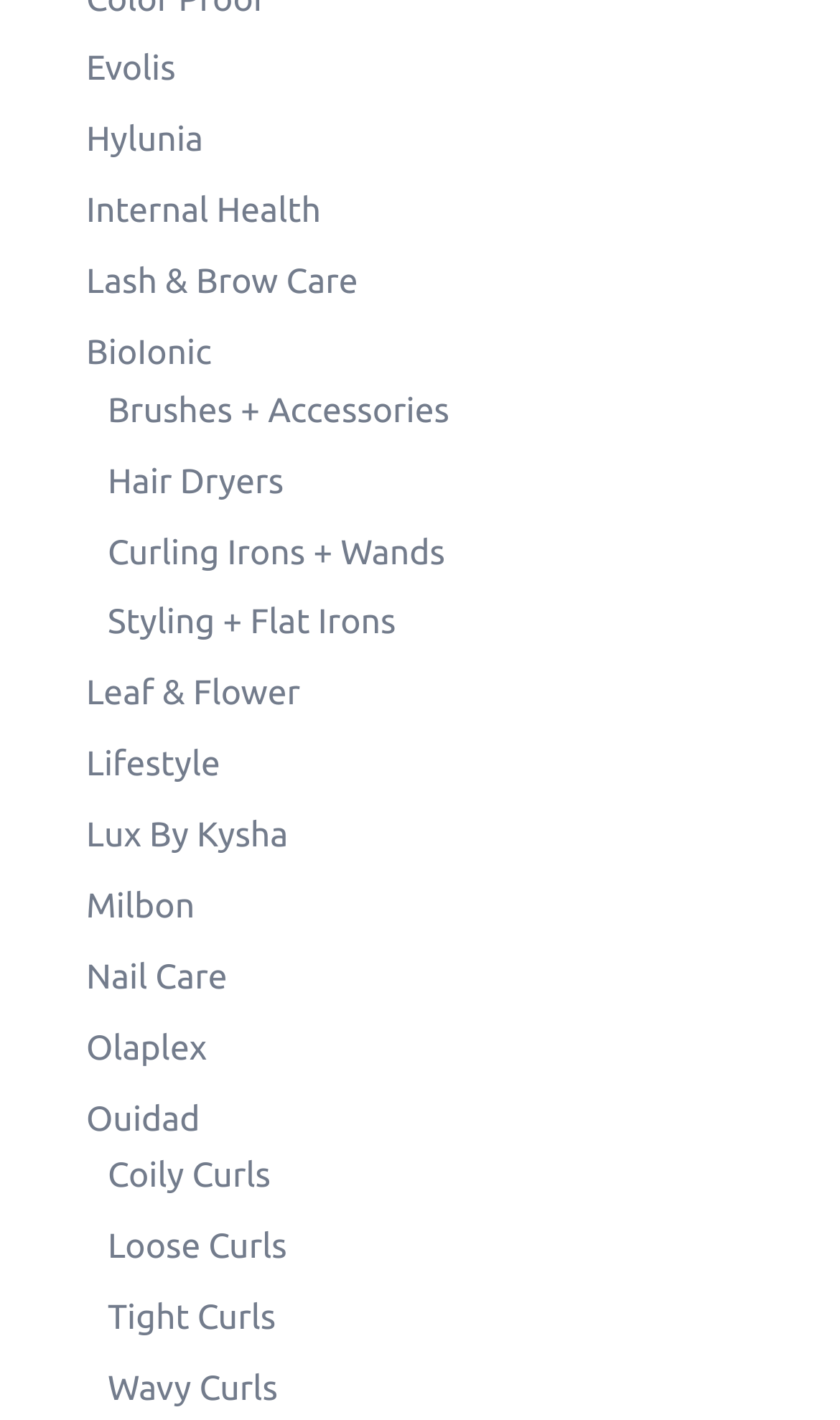Please identify the bounding box coordinates of the element on the webpage that should be clicked to follow this instruction: "Explore Ouidad". The bounding box coordinates should be given as four float numbers between 0 and 1, formatted as [left, top, right, bottom].

[0.103, 0.774, 0.238, 0.802]